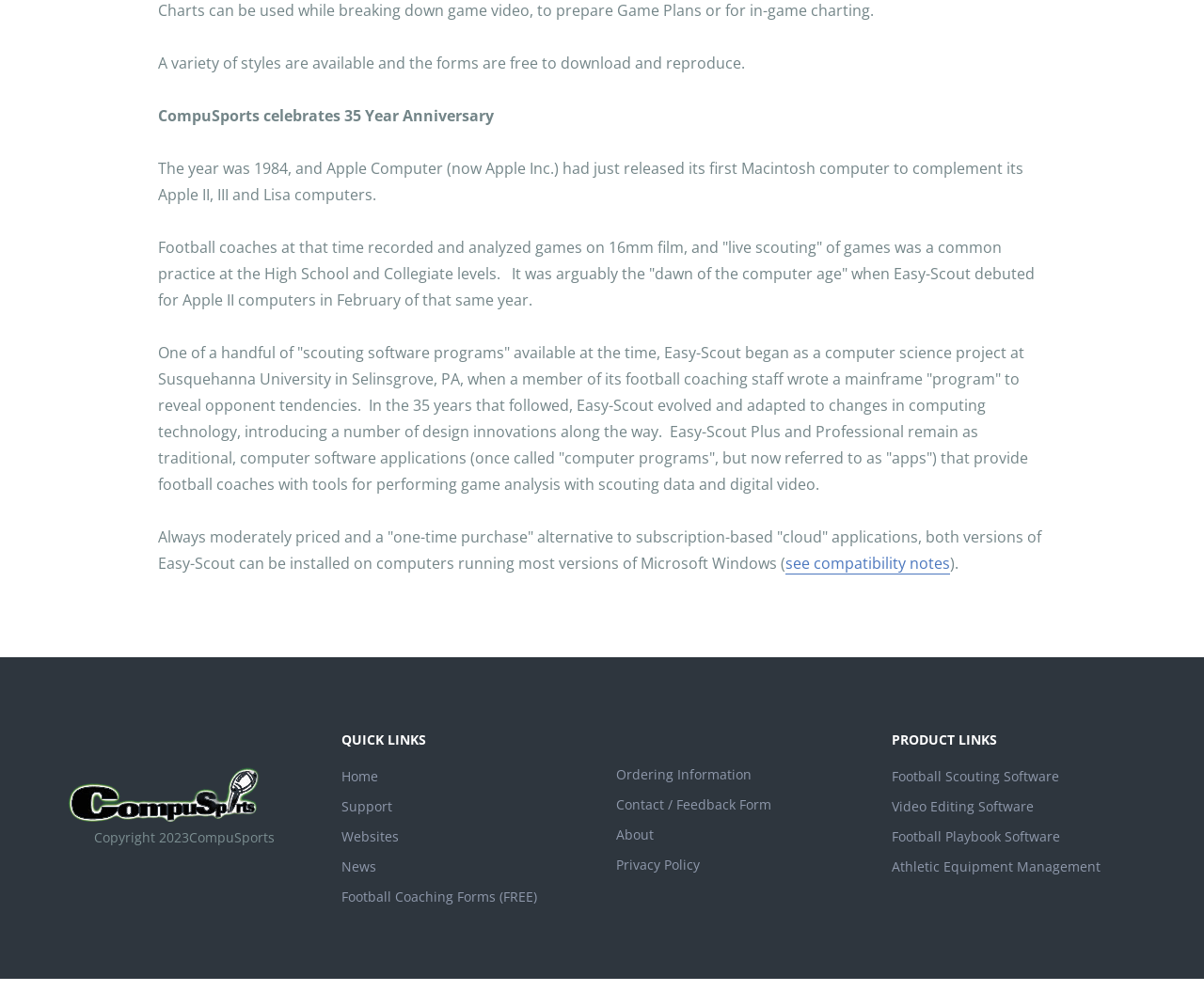Given the element description Privacy Policy, identify the bounding box coordinates for the UI element on the webpage screenshot. The format should be (top-left x, top-left y, bottom-right x, bottom-right y), with values between 0 and 1.

[0.512, 0.849, 0.581, 0.867]